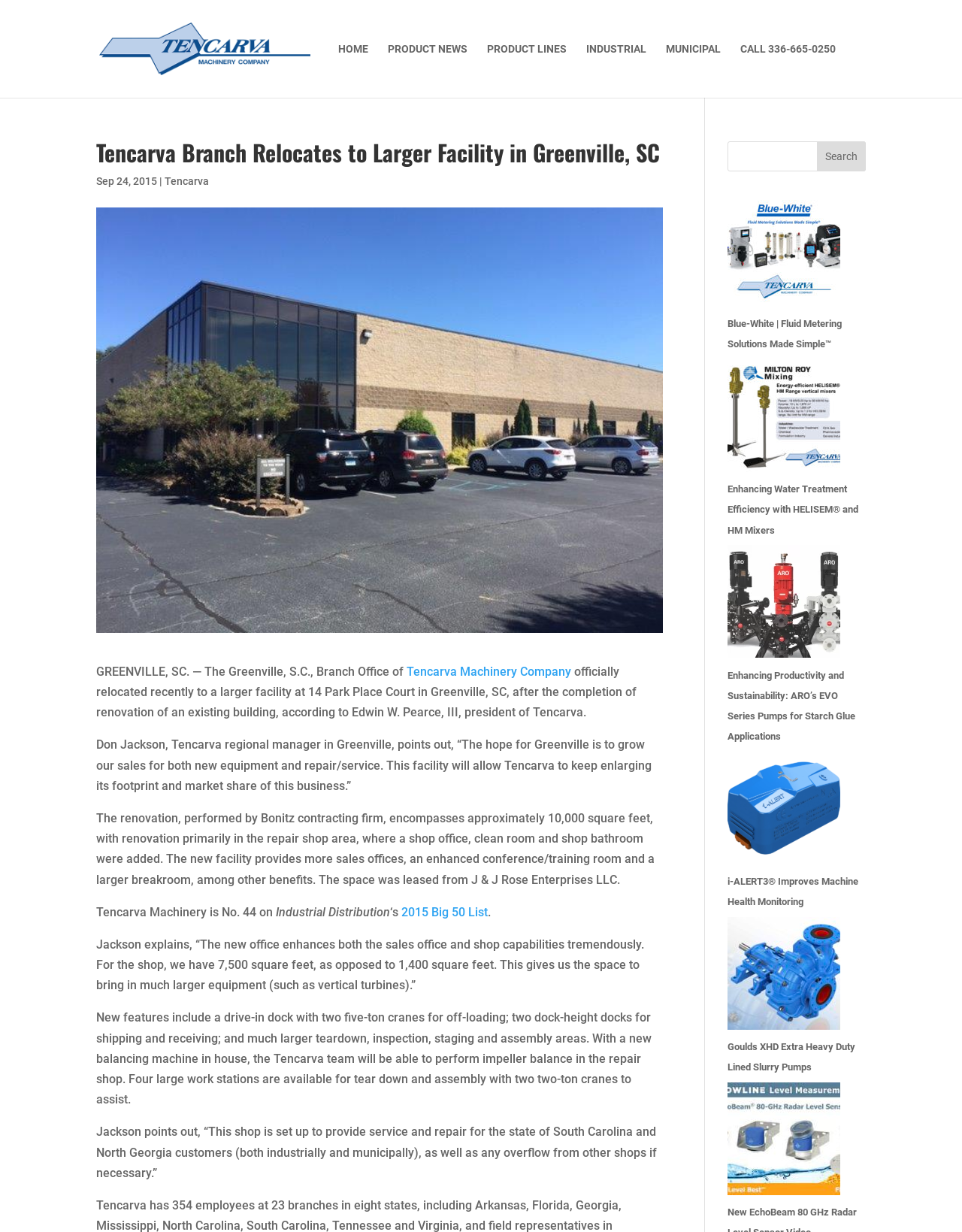Find the bounding box of the UI element described as: "CALL 336-665-0250". The bounding box coordinates should be given as four float values between 0 and 1, i.e., [left, top, right, bottom].

[0.77, 0.035, 0.869, 0.079]